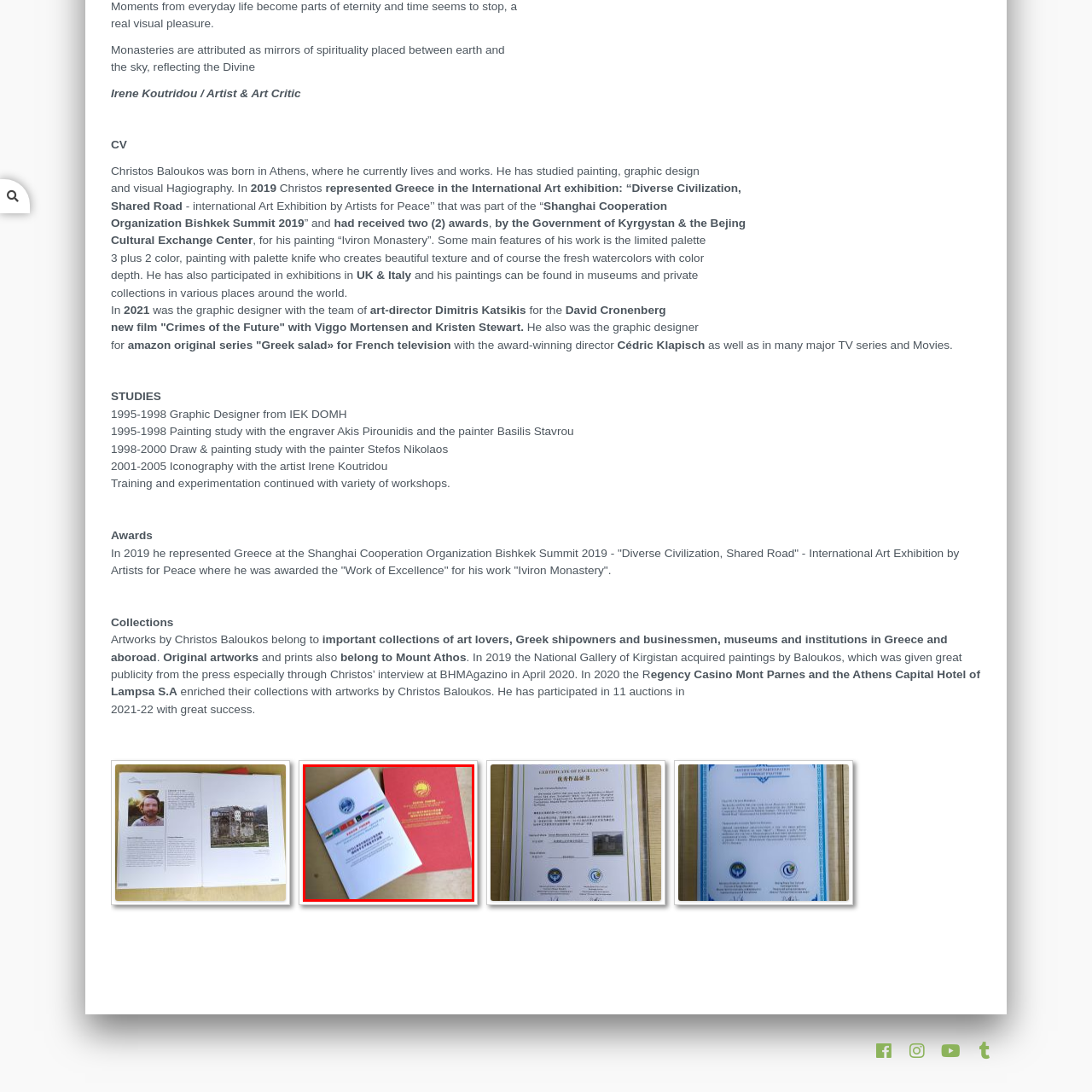Observe the image within the red boundary, How many documents are displayed on the table? Respond with a one-word or short phrase answer.

Two